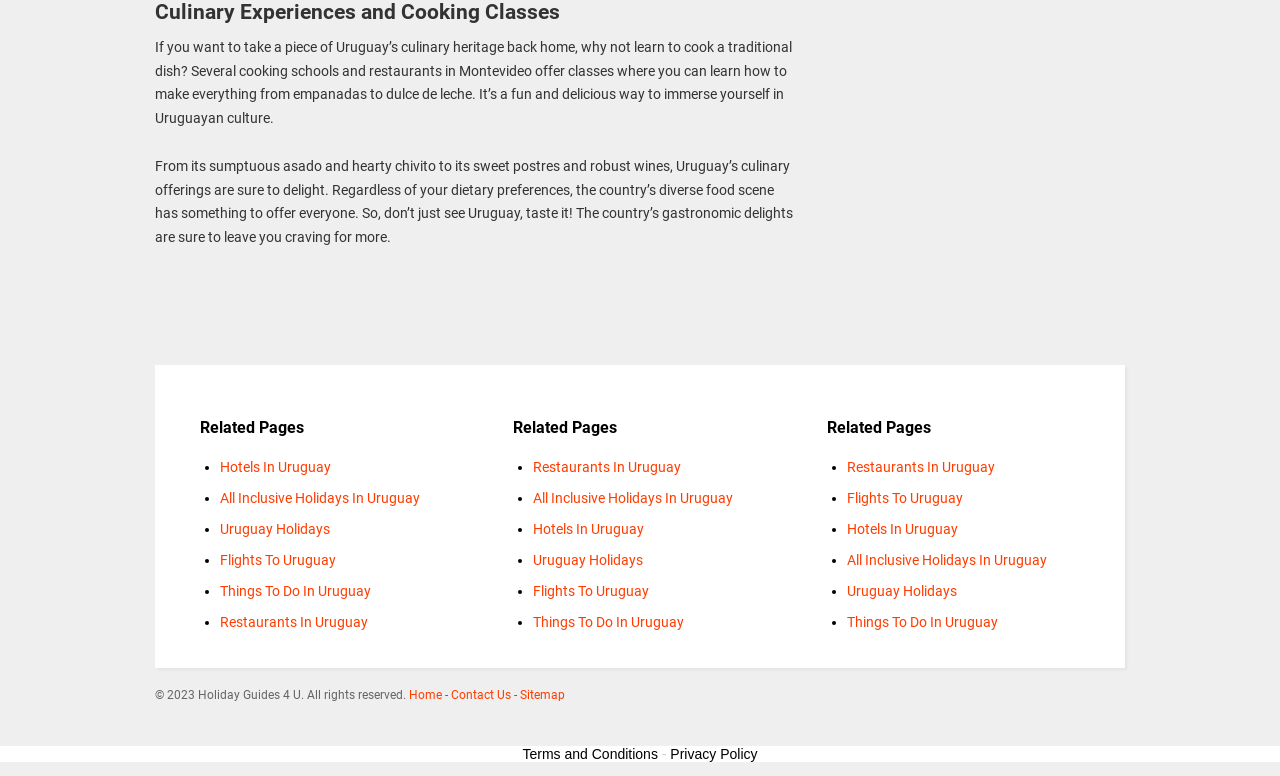Identify the bounding box coordinates of the region that needs to be clicked to carry out this instruction: "Read about Uruguay's culinary offerings". Provide these coordinates as four float numbers ranging from 0 to 1, i.e., [left, top, right, bottom].

[0.121, 0.203, 0.619, 0.316]